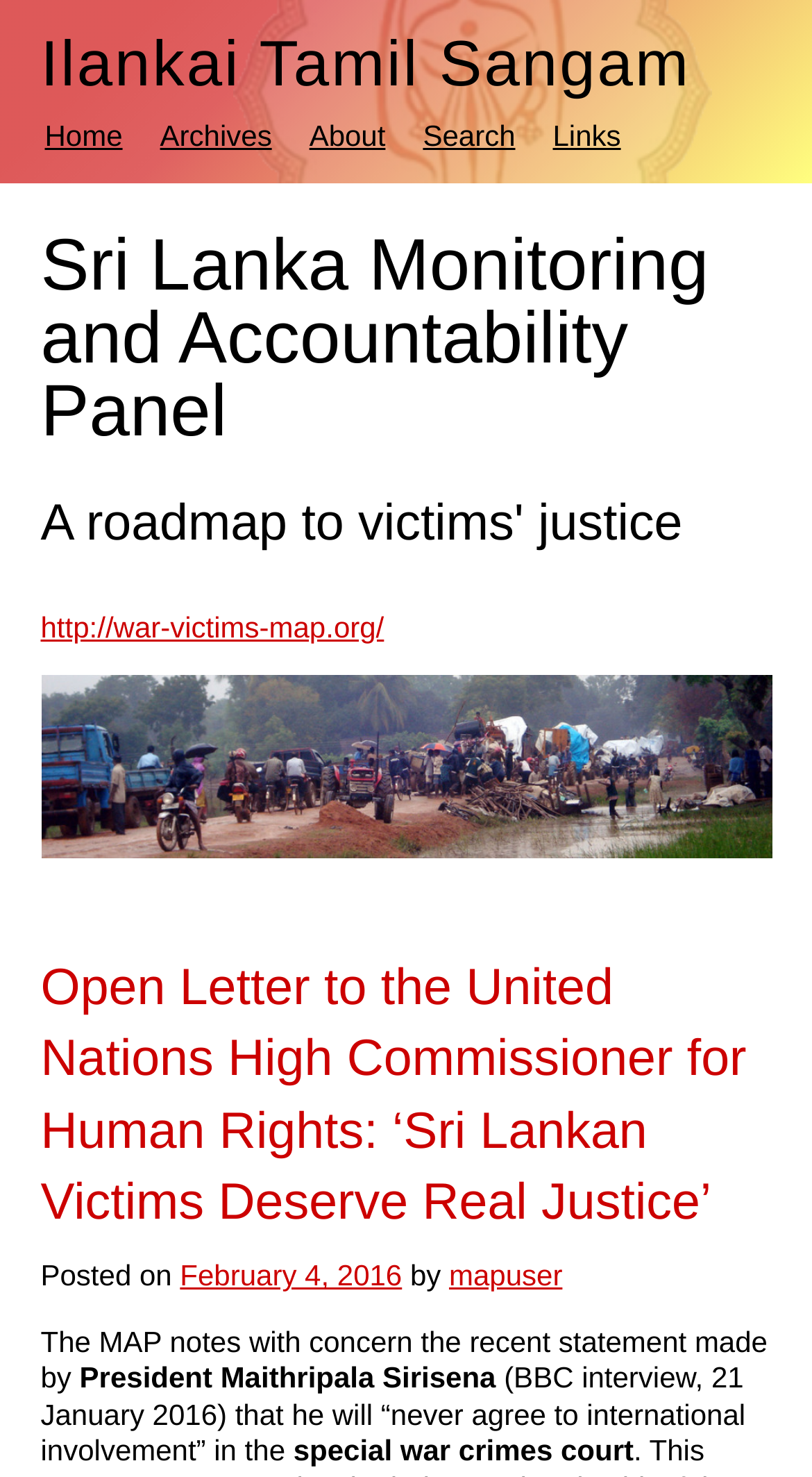Show me the bounding box coordinates of the clickable region to achieve the task as per the instruction: "Click on the 'Home' link".

[0.05, 0.078, 0.156, 0.106]